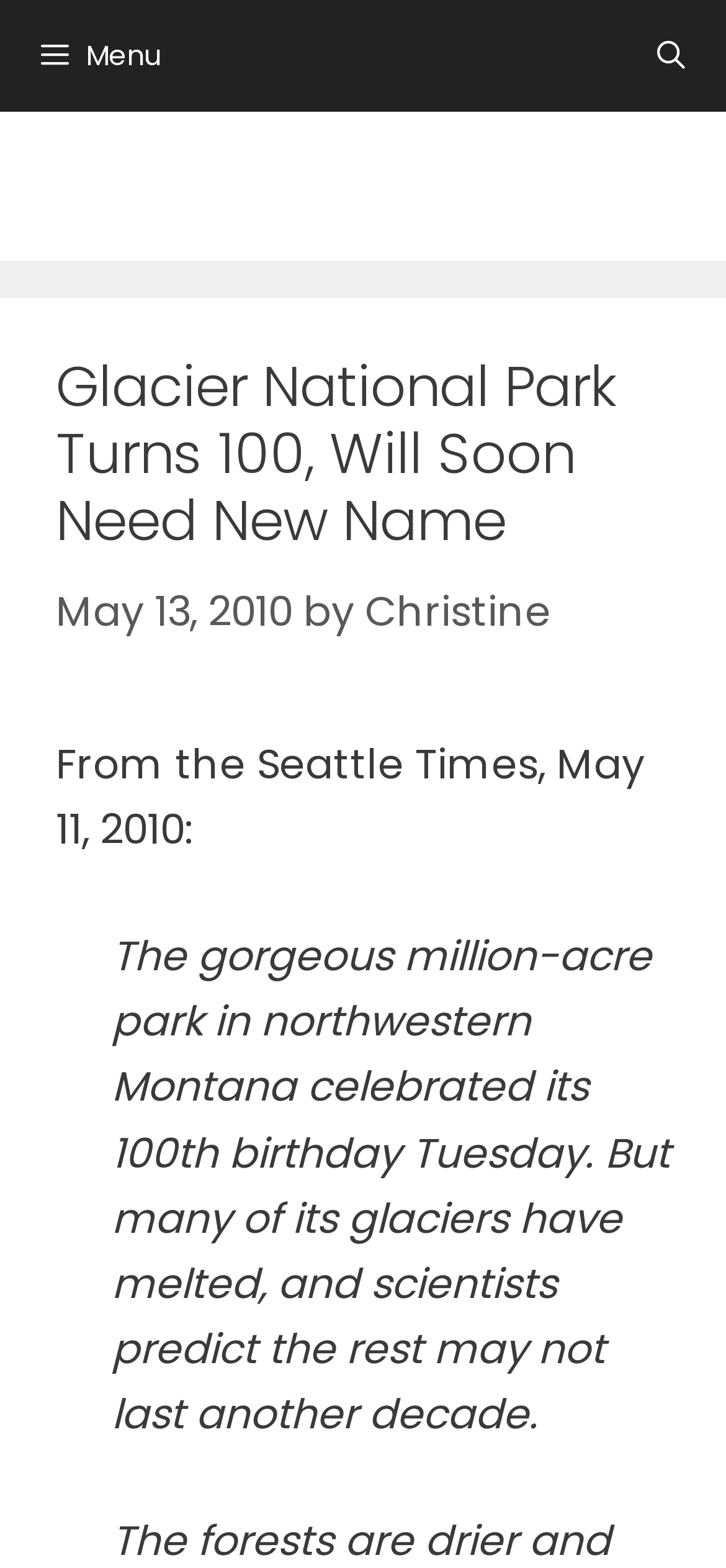Based on the provided description, "aria-label="Open Search Bar"", find the bounding box of the corresponding UI element in the screenshot.

[0.848, 0.0, 1.0, 0.071]